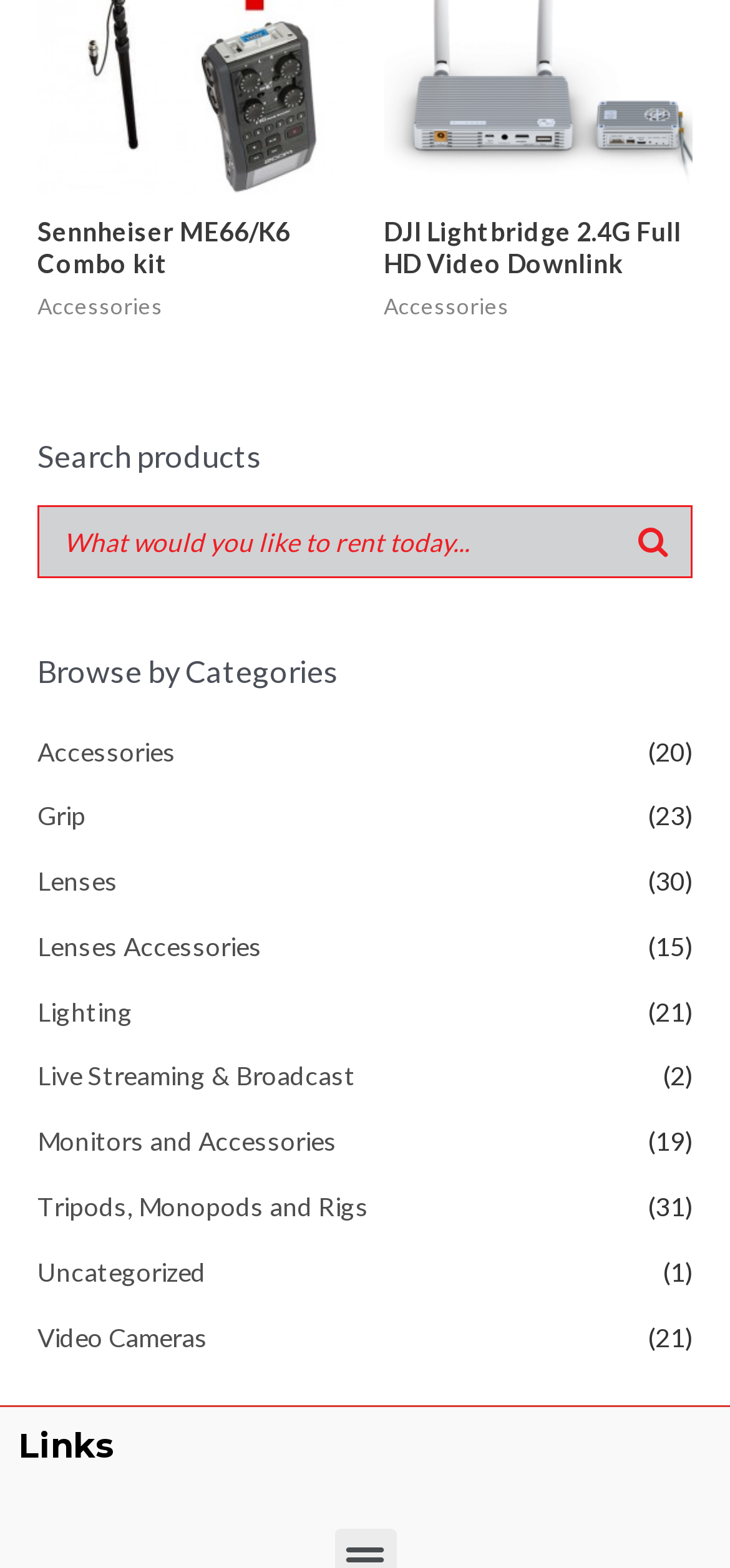Using the details in the image, give a detailed response to the question below:
How many categories are there?

I counted the number of links under the 'Browse by Categories' heading, and there are 12 categories listed.